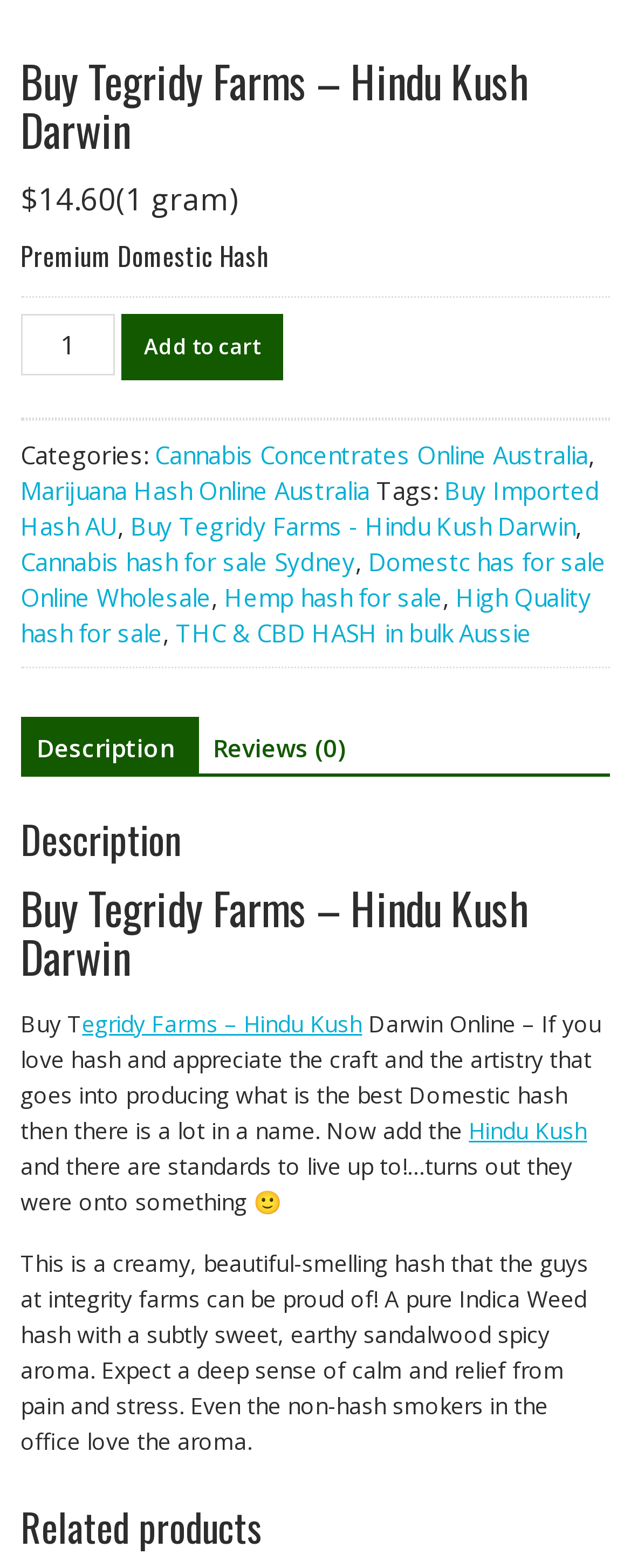What is the category of the product?
Based on the screenshot, give a detailed explanation to answer the question.

The category of the product can be found in the link element with the text 'Cannabis Concentrates Online Australia' which is located below the heading 'Categories:'.